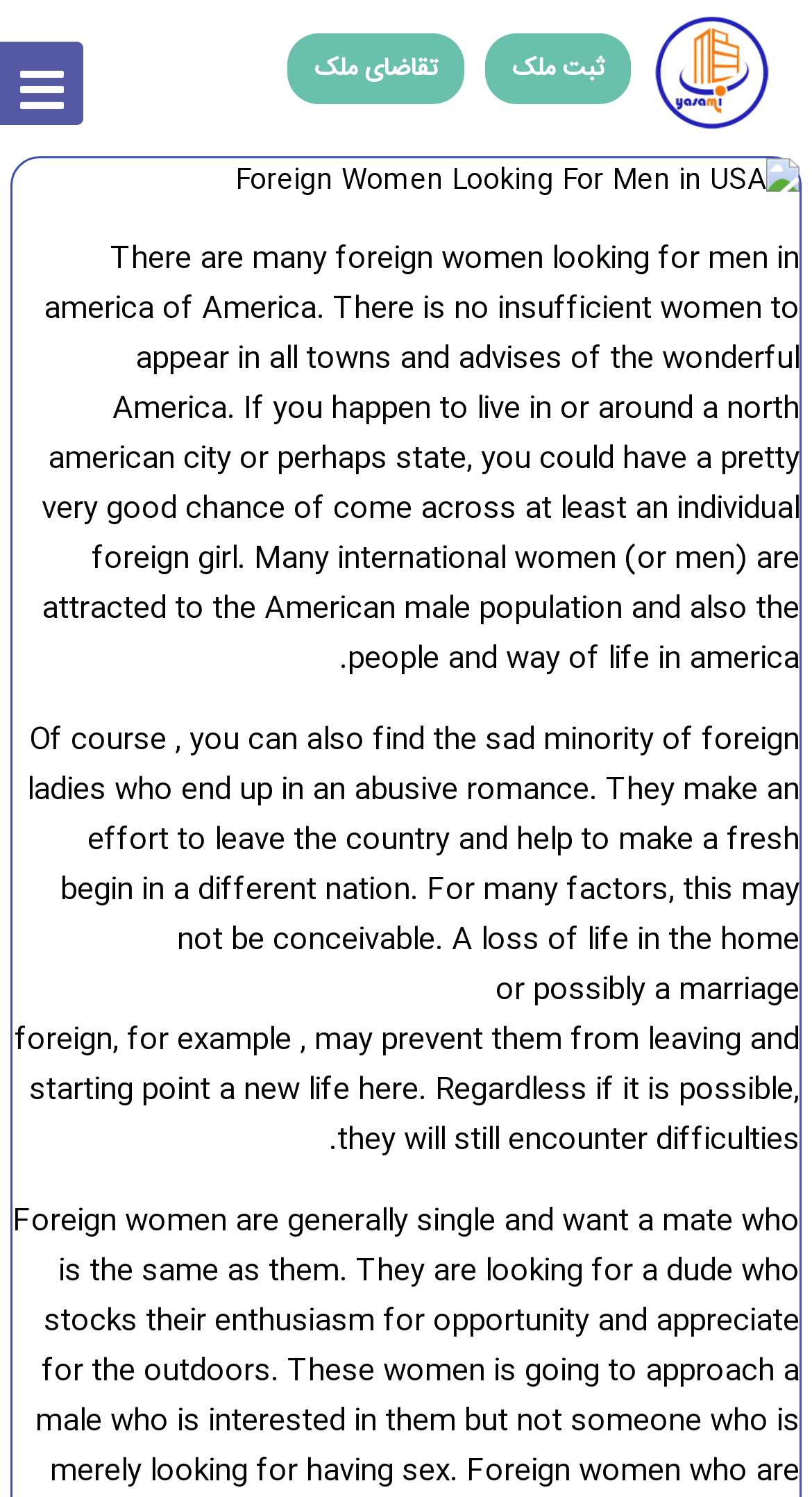From the webpage screenshot, predict the bounding box of the UI element that matches this description: "https://asianbridesfinder.com".

[0.095, 0.646, 0.6, 0.679]